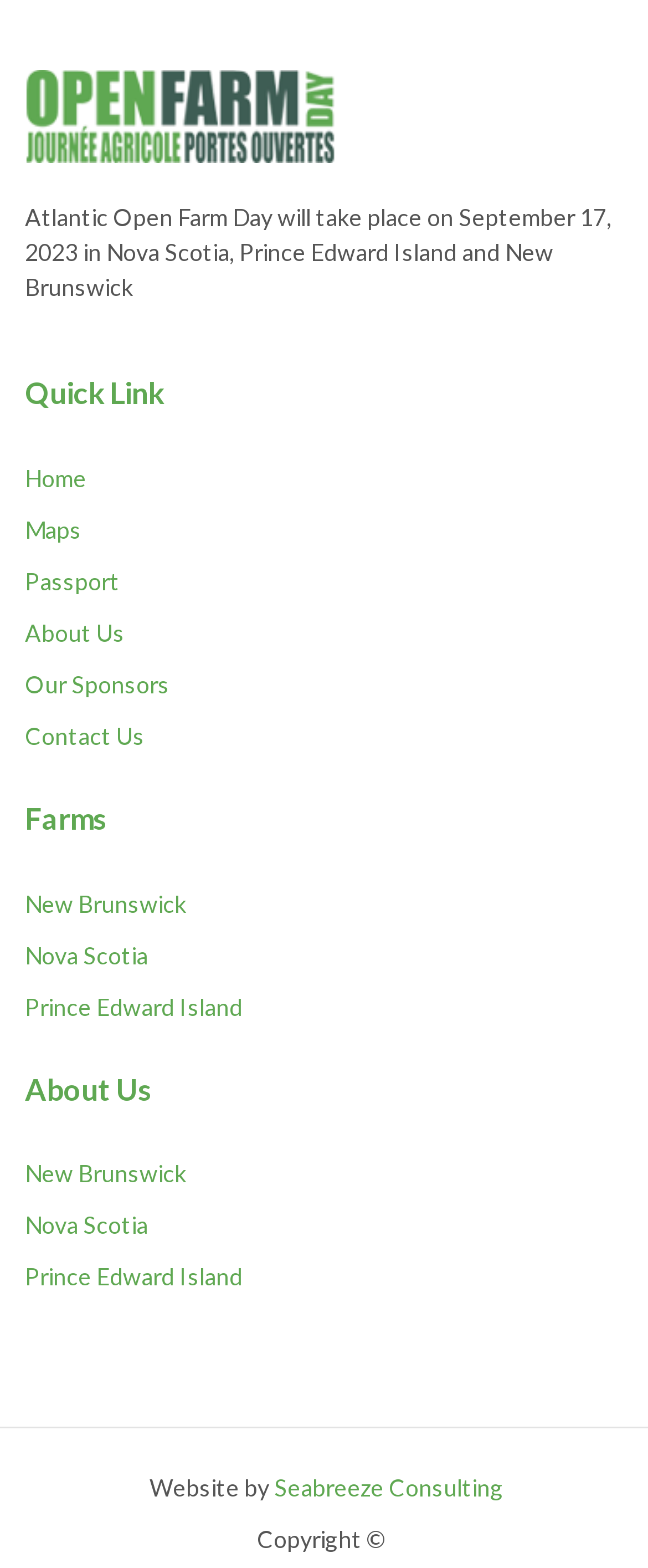Identify the bounding box coordinates for the element you need to click to achieve the following task: "Click the 'Home' link". Provide the bounding box coordinates as four float numbers between 0 and 1, in the form [left, top, right, bottom].

[0.038, 0.296, 0.133, 0.314]